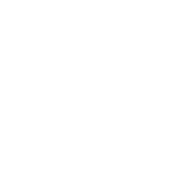What is the design style of the graphic?
Look at the image and respond to the question as thoroughly as possible.

The design of the graphic is possibly minimalist, intended to complement the text without overwhelming the viewer, ensuring that the key information remains easily digestible as part of the overall layout.